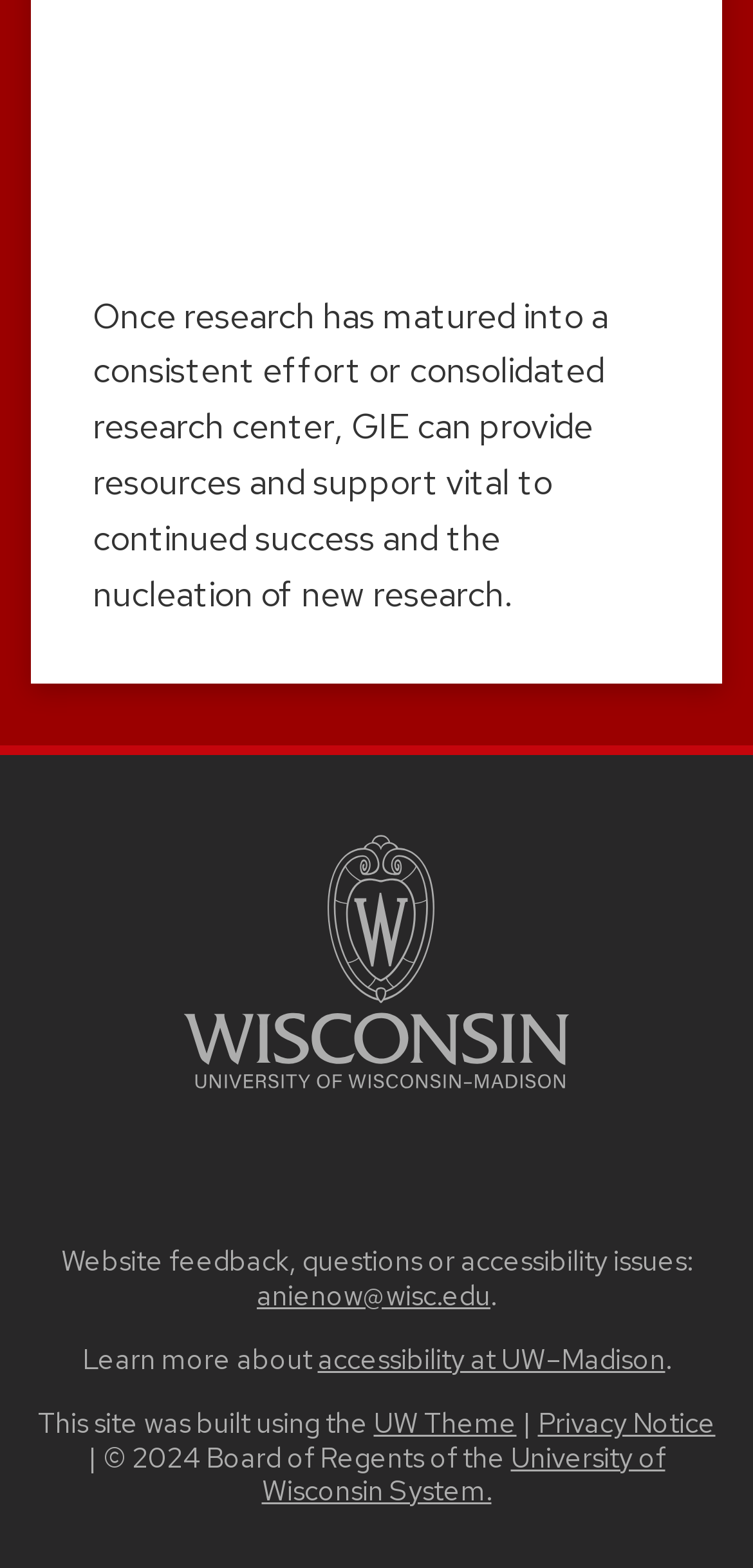What is the purpose of GIE?
Based on the image, please offer an in-depth response to the question.

According to the StaticText element with the text 'Once research has matured into a consistent effort or consolidated research center, GIE can provide resources and support vital to continued success and the nucleation of new research.', GIE's purpose is to provide resources and support to research efforts.